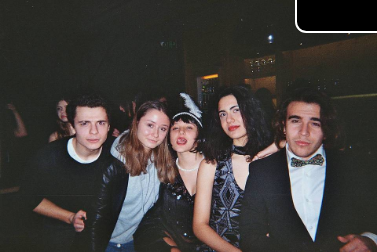Is the atmosphere of the event festive?
Use the image to answer the question with a single word or phrase.

Yes